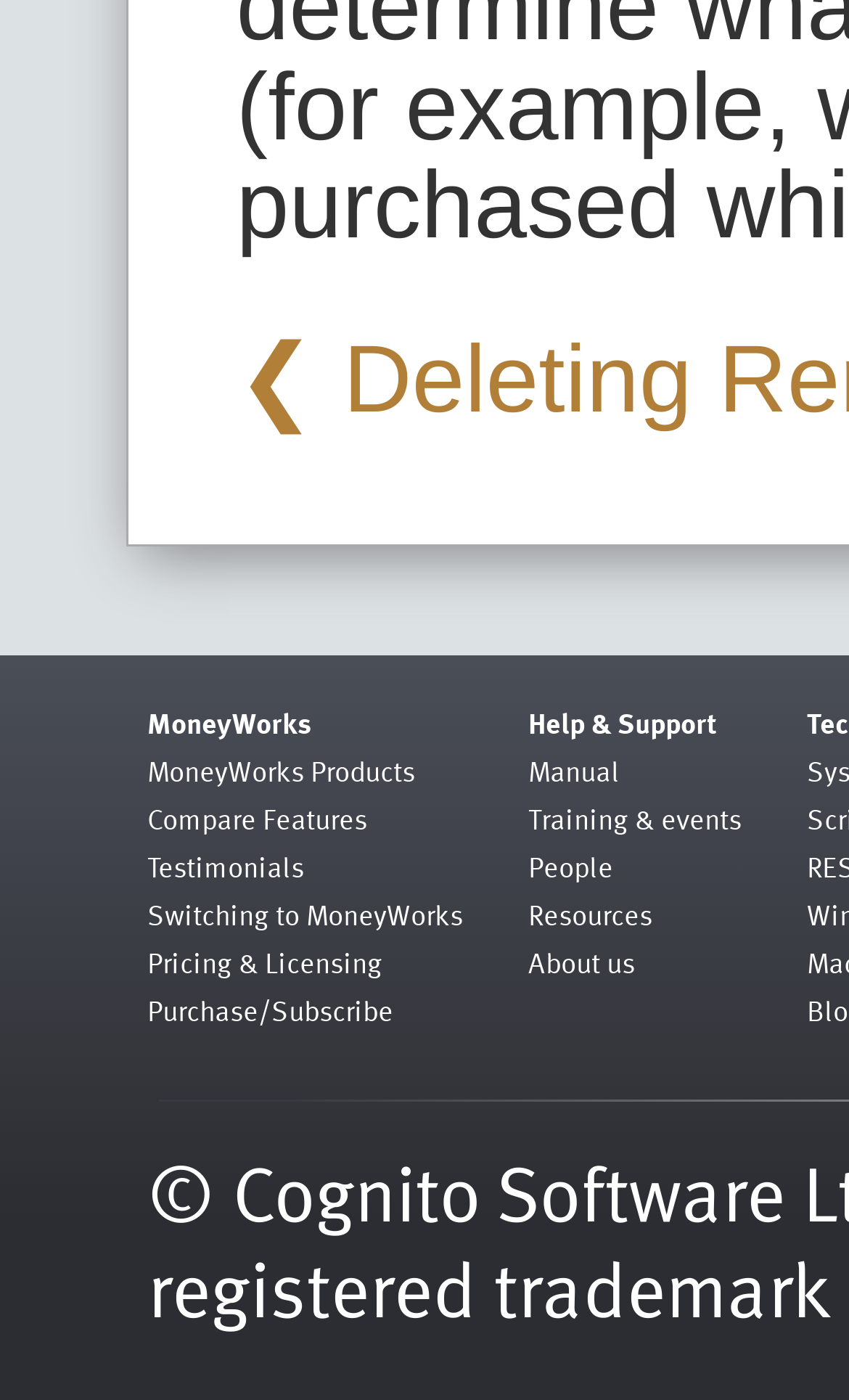Determine the bounding box coordinates of the element that should be clicked to execute the following command: "Get help and support".

[0.622, 0.501, 0.845, 0.532]